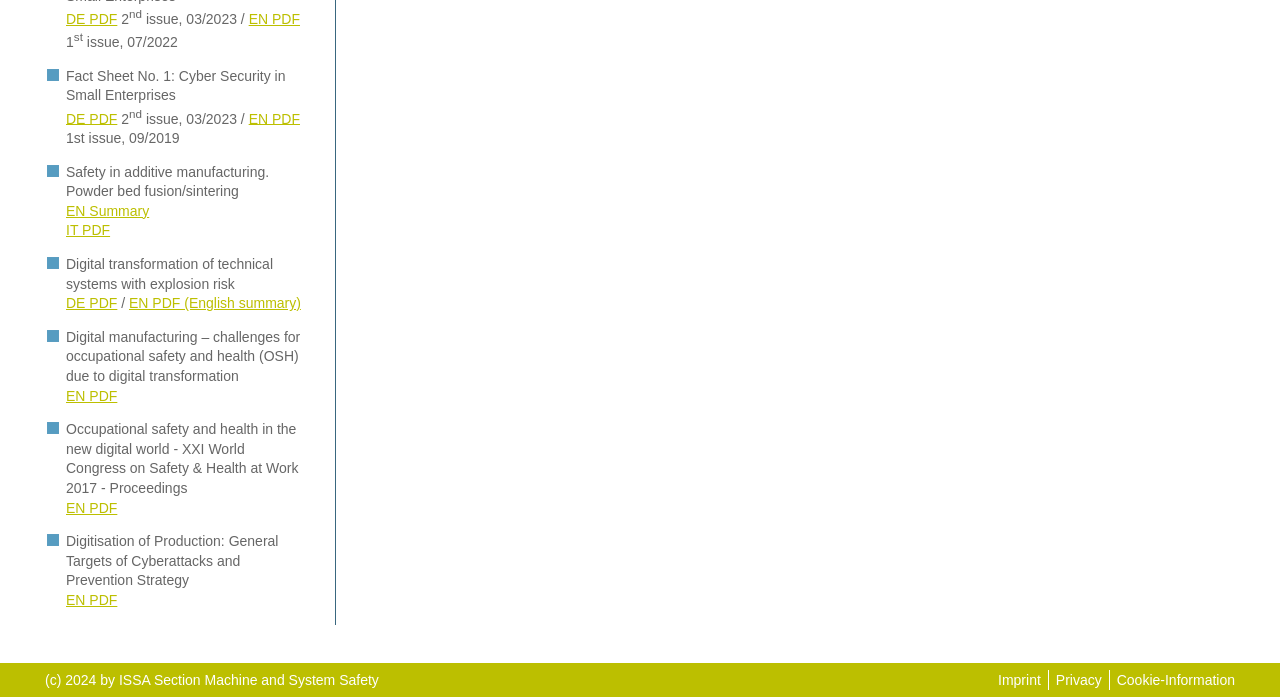Respond with a single word or phrase to the following question: How many languages are supported on the webpage?

At least 3